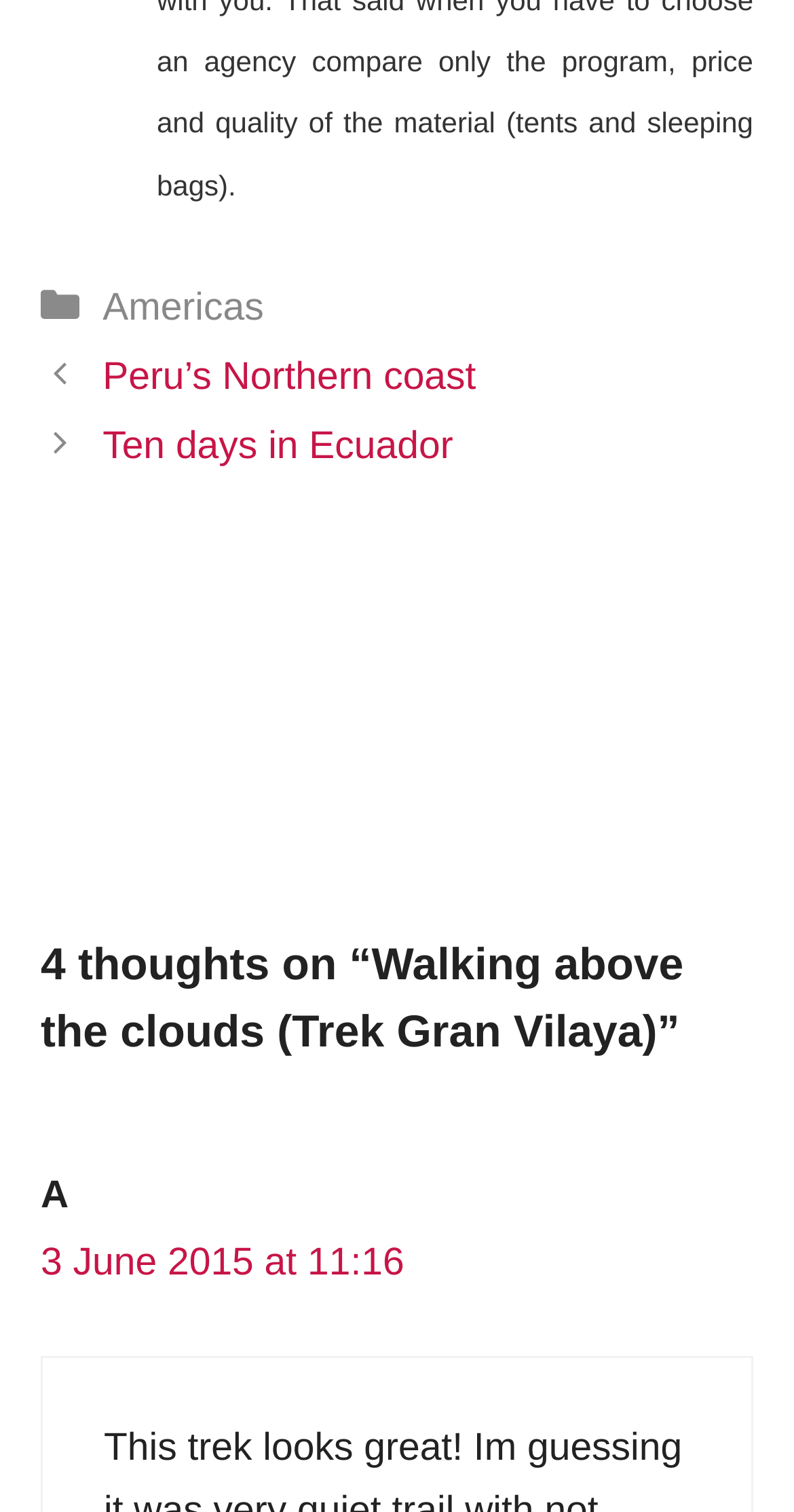Determine the bounding box for the UI element described here: "Americas".

[0.129, 0.189, 0.332, 0.218]